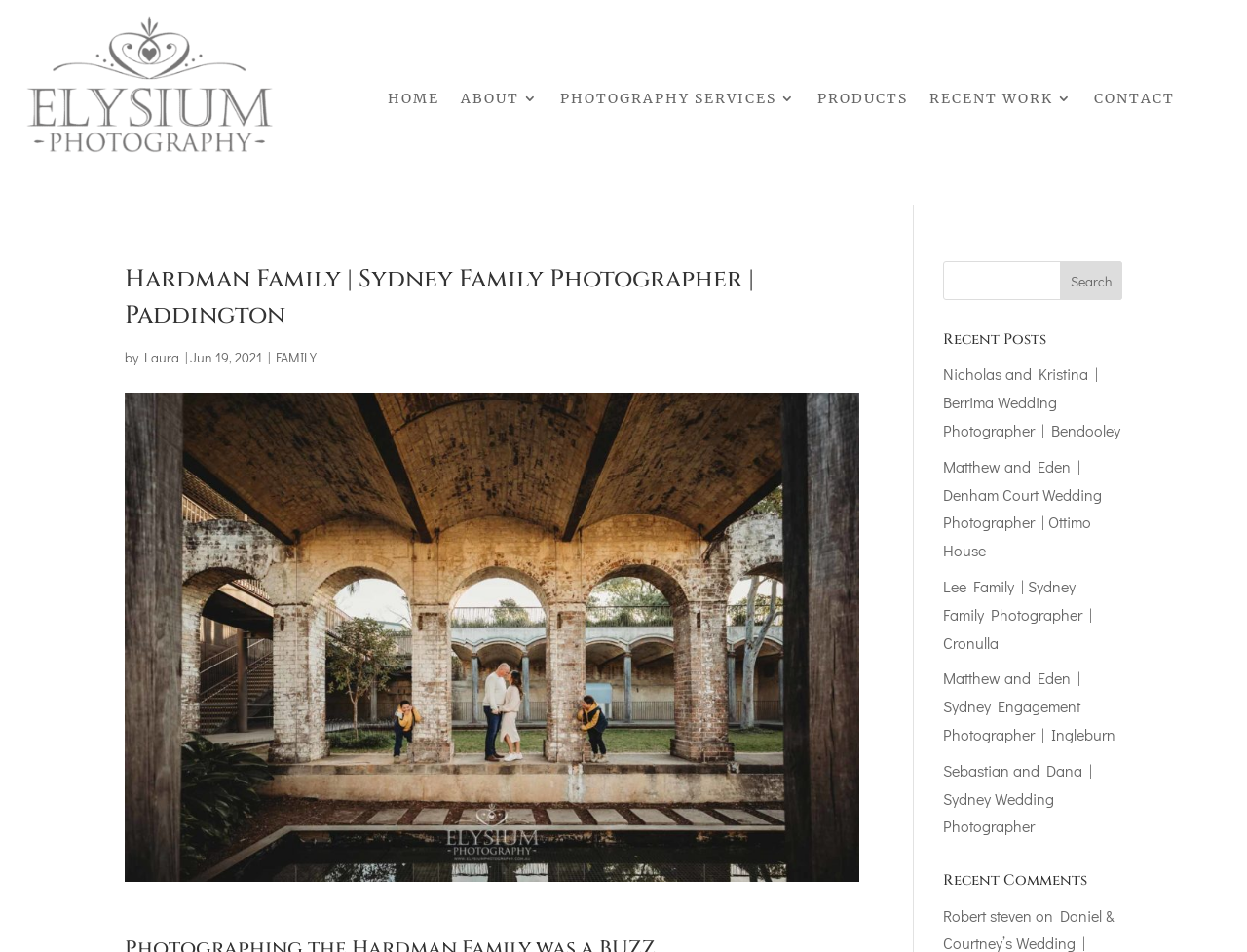Construct a comprehensive caption that outlines the webpage's structure and content.

This webpage is about Elysium Photography, a Sydney-based family photographer. At the top, there is a navigation menu with links to "HOME", "ABOUT", "PHOTOGRAPHY SERVICES", "PRODUCTS", "RECENT WORK", and "CONTACT". Below the navigation menu, there is a heading that reads "Hardman Family | Sydney Family Photographer | Paddington" followed by the text "by Laura" and the date "Jun 19, 2021". 

To the right of the heading, there is a link to "FAMILY" and a large image that takes up most of the width of the page, depicting a family scene with parents kissing while their kids giggle under a rustic brick arch. 

On the right side of the page, there is a search bar with a "Search" button. Below the search bar, there is a heading that reads "Recent Posts" followed by a list of five links to different blog posts, each with a title and a brief description. 

Further down, there is a heading that reads "Recent Comments" followed by a single comment from "Robert steven". At the very top left of the page, there is a small image and a link to an unknown destination.